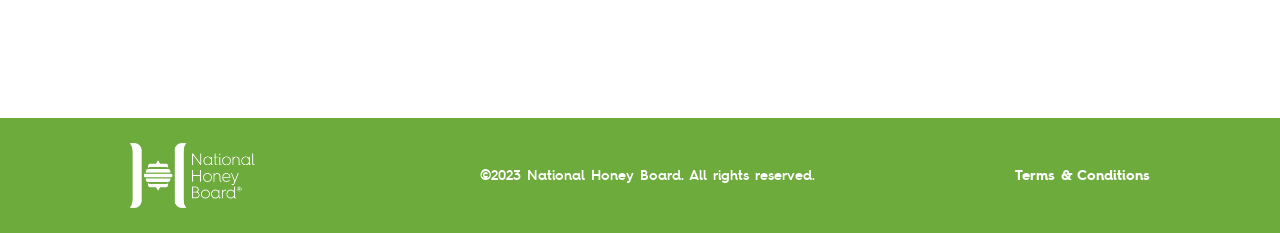Give the bounding box coordinates for the element described as: "Terms & Conditions".

[0.793, 0.709, 0.898, 0.799]